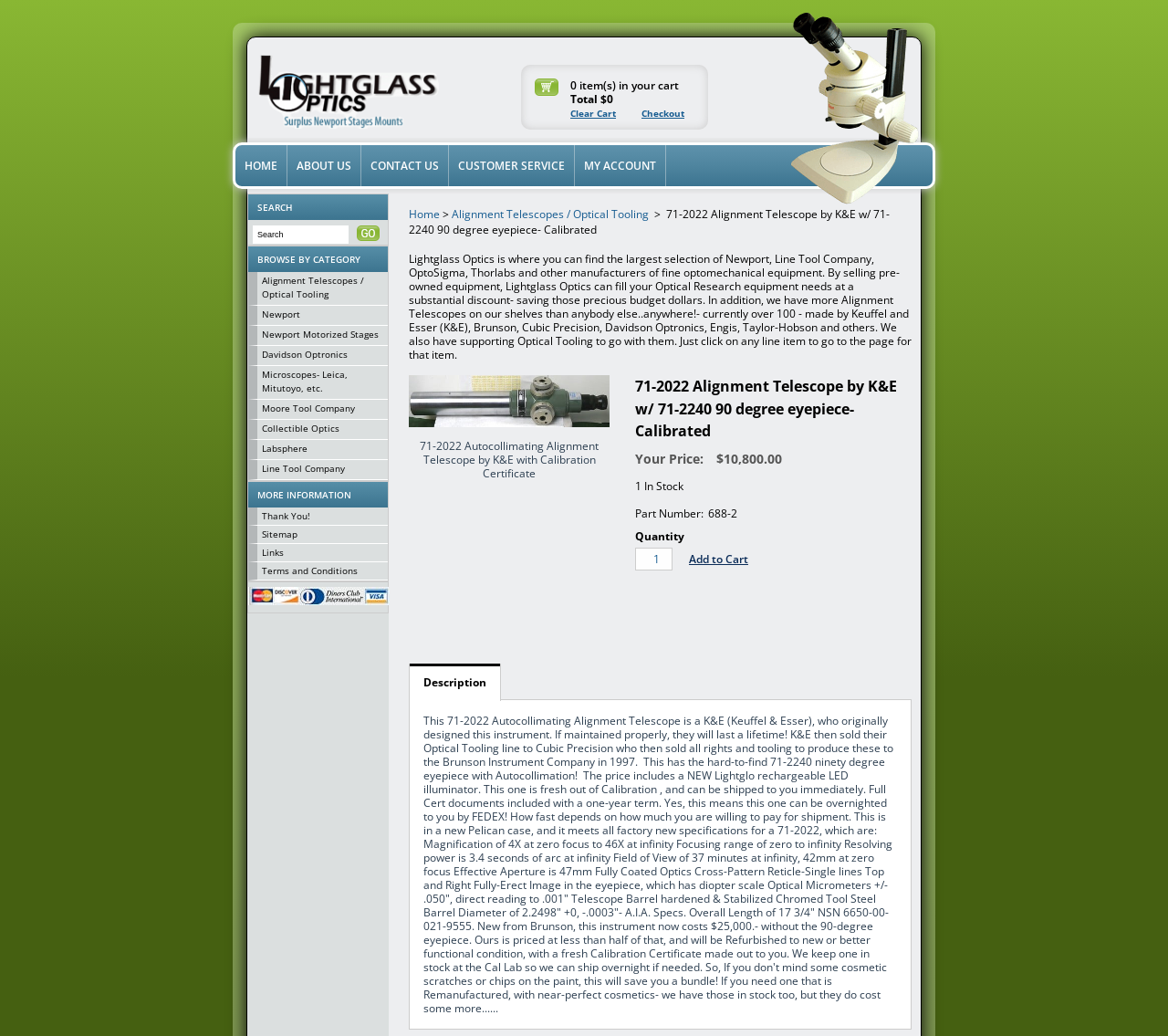What is the function of the 71-2240 ninety degree eyepiece?
Relying on the image, give a concise answer in one word or a brief phrase.

Autocollimation